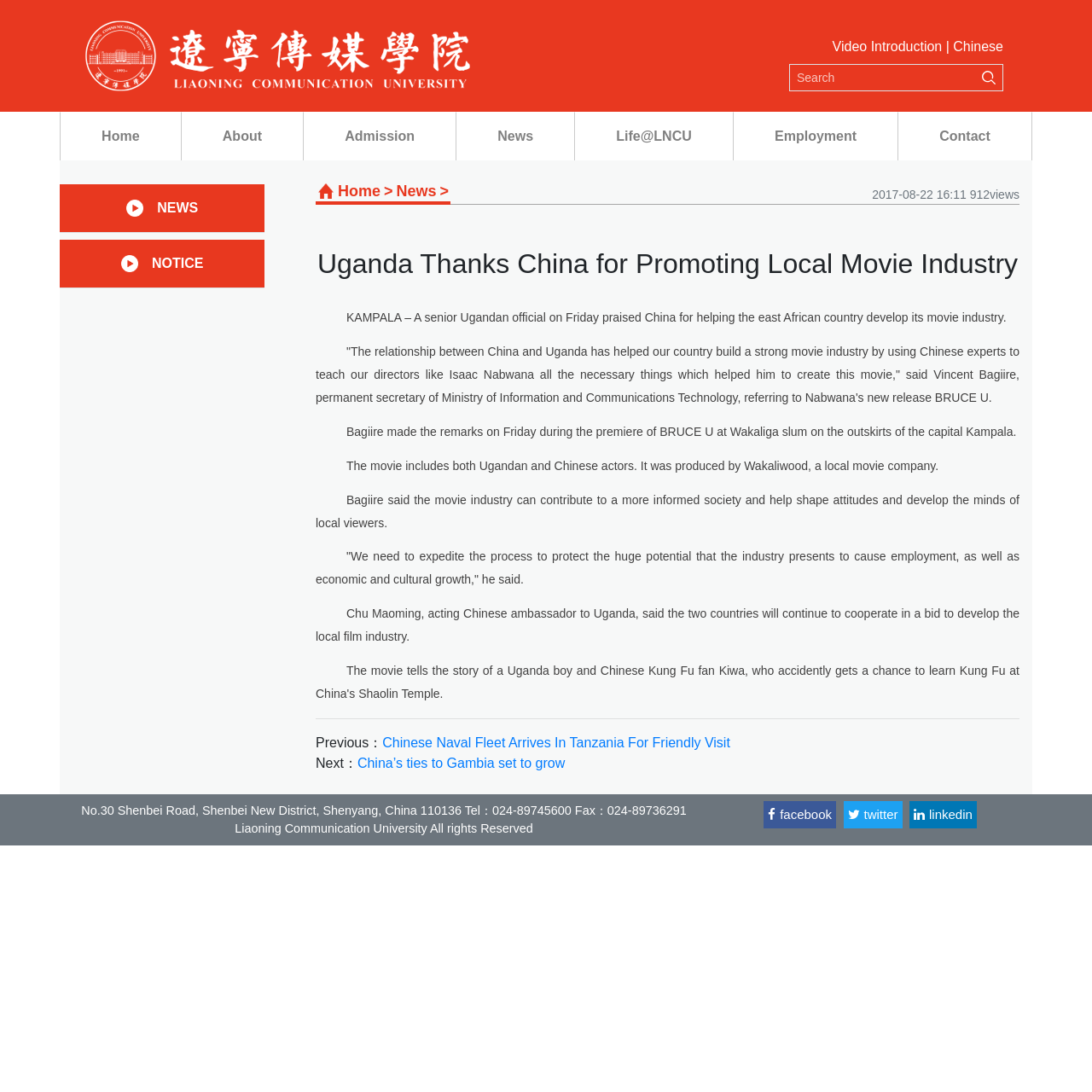Provide a short, one-word or phrase answer to the question below:
What is the position of Vincent Bagiire?

Permanent Secretary of Ministry of Information and Communications Technology